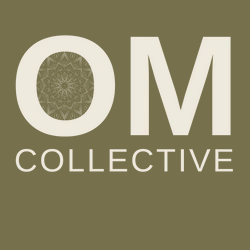What is the font style of the word 'COLLECTIVE'?
Answer the question with a single word or phrase, referring to the image.

Clean font